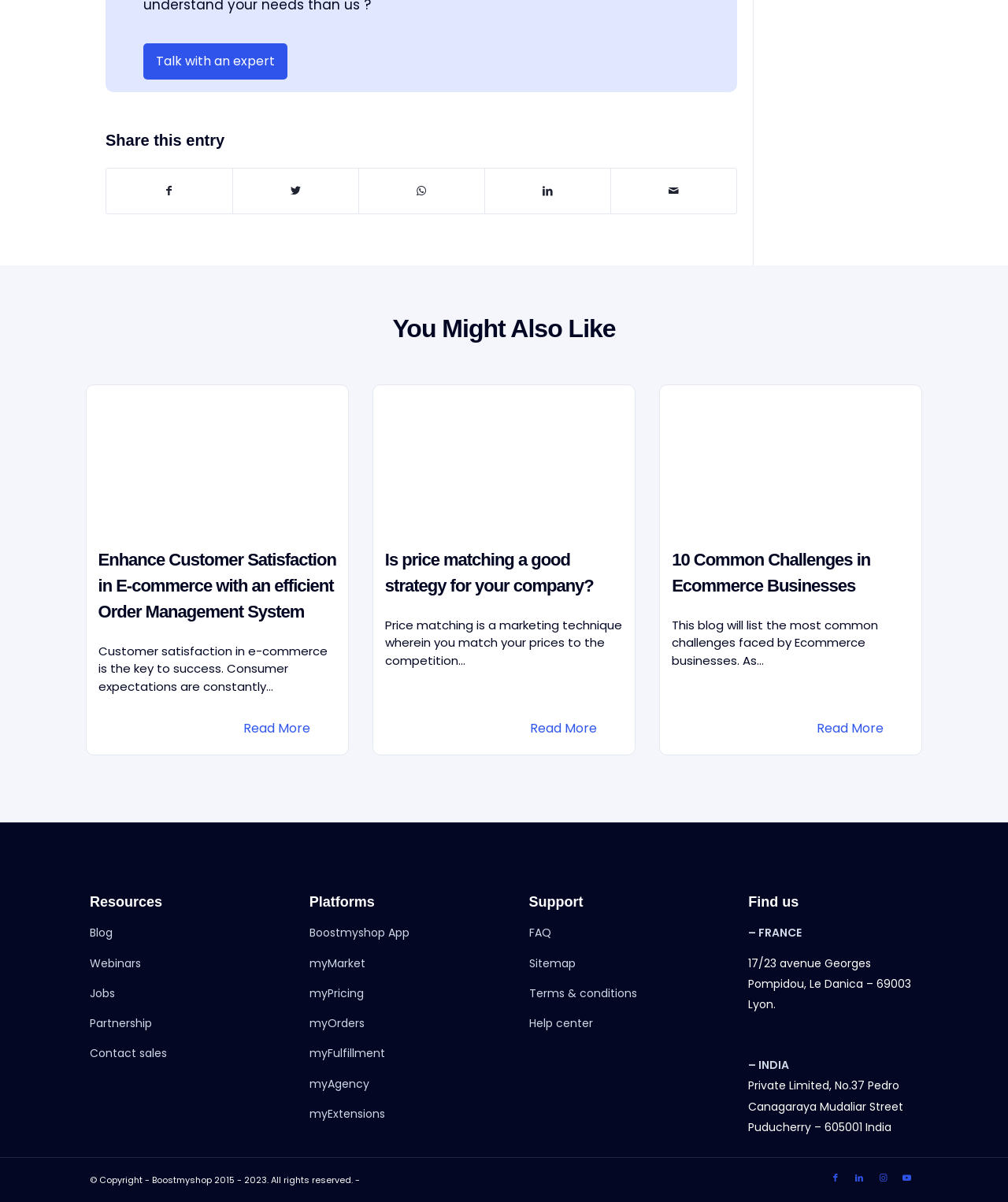Point out the bounding box coordinates of the section to click in order to follow this instruction: "Contact sales".

[0.089, 0.87, 0.166, 0.883]